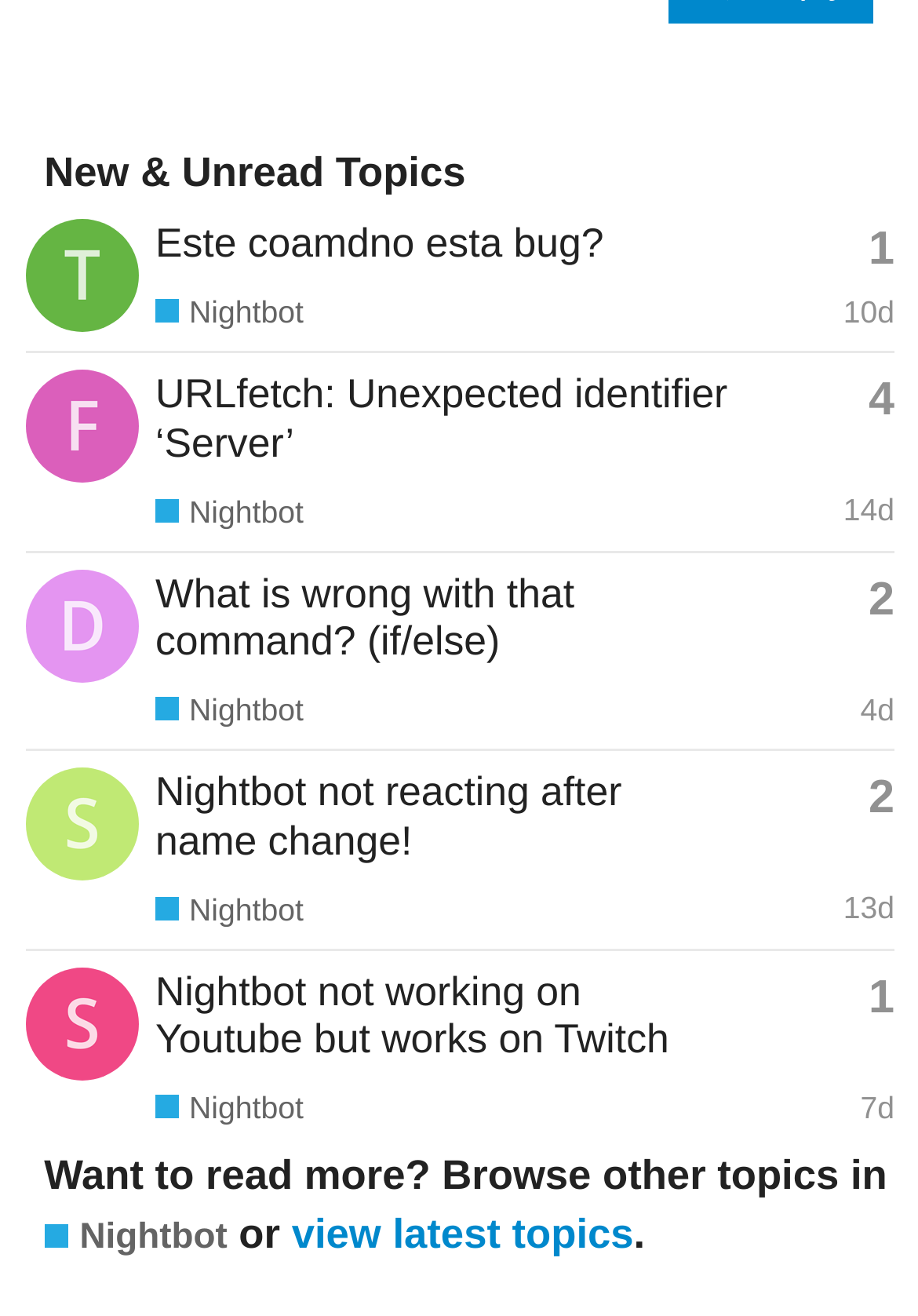How many topics are listed on this page?
Answer the question with detailed information derived from the image.

I counted the number of rows in the table, each representing a topic, and found 5 topics listed on this page.